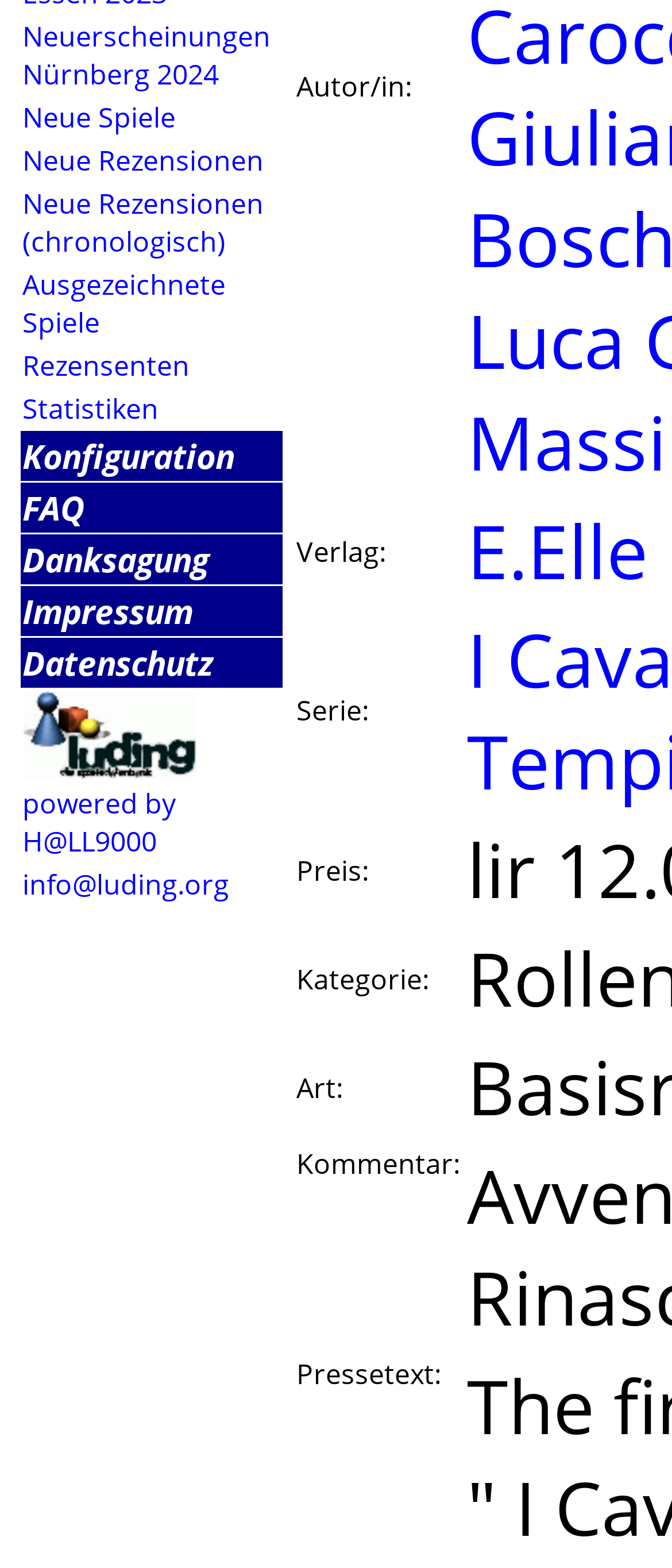Identify the bounding box of the UI element that matches this description: "Ausgezeichnete Spiele".

[0.033, 0.169, 0.336, 0.218]